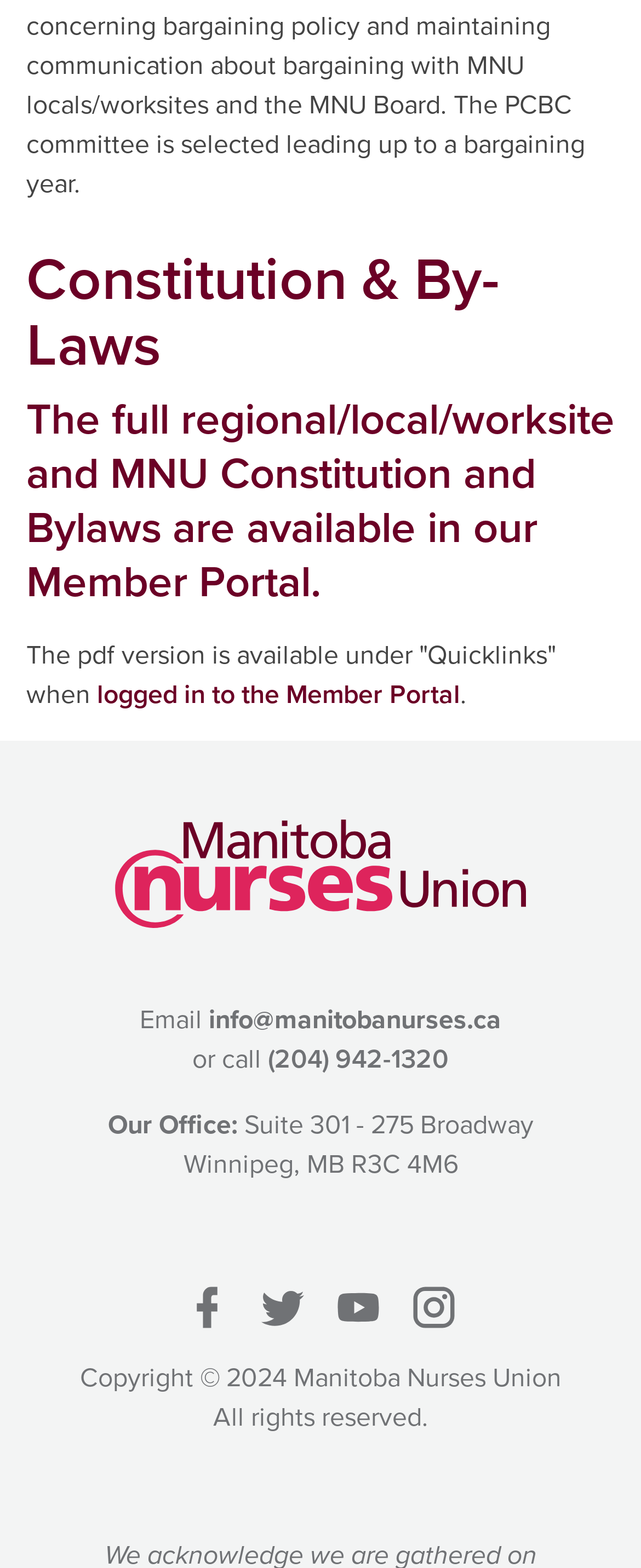Please give a concise answer to this question using a single word or phrase: 
How many social media links are provided?

4